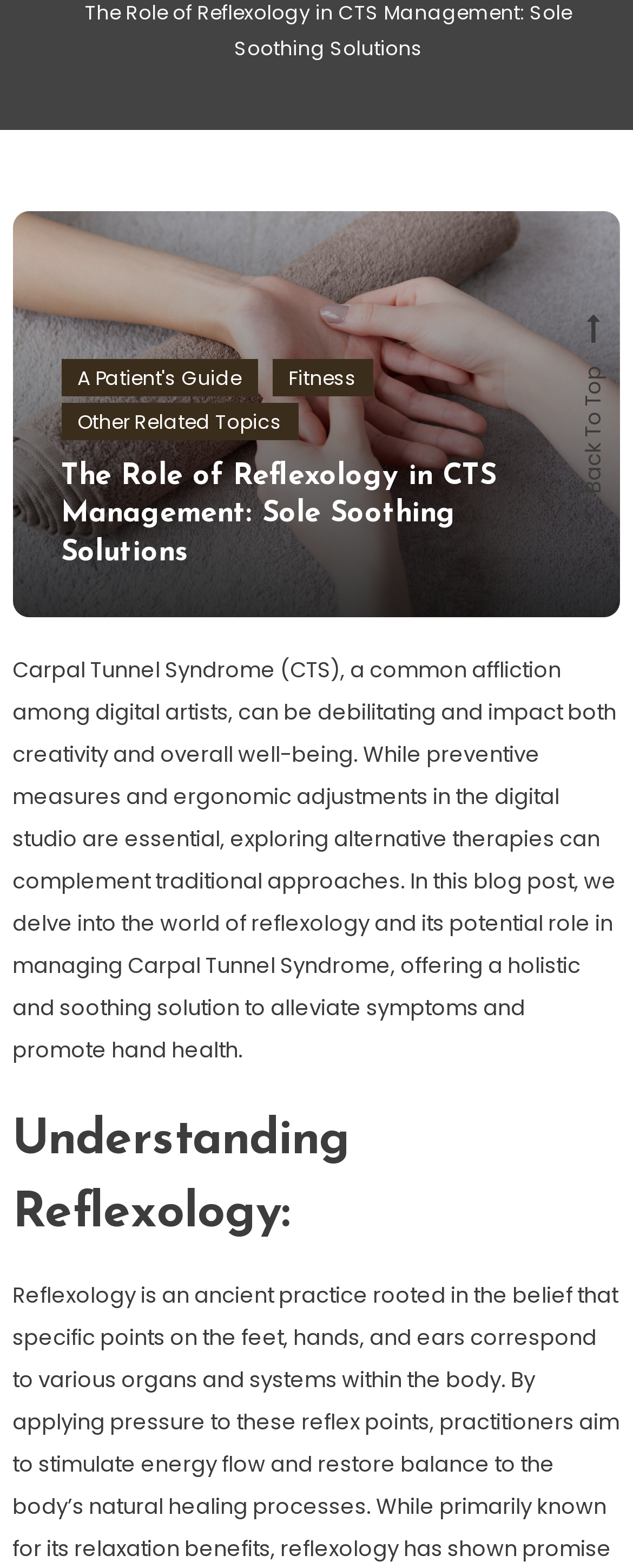Given the element description, predict the bounding box coordinates in the format (top-left x, top-left y, bottom-right x, bottom-right y), using floating point numbers between 0 and 1: Other Related Topics

[0.097, 0.257, 0.471, 0.281]